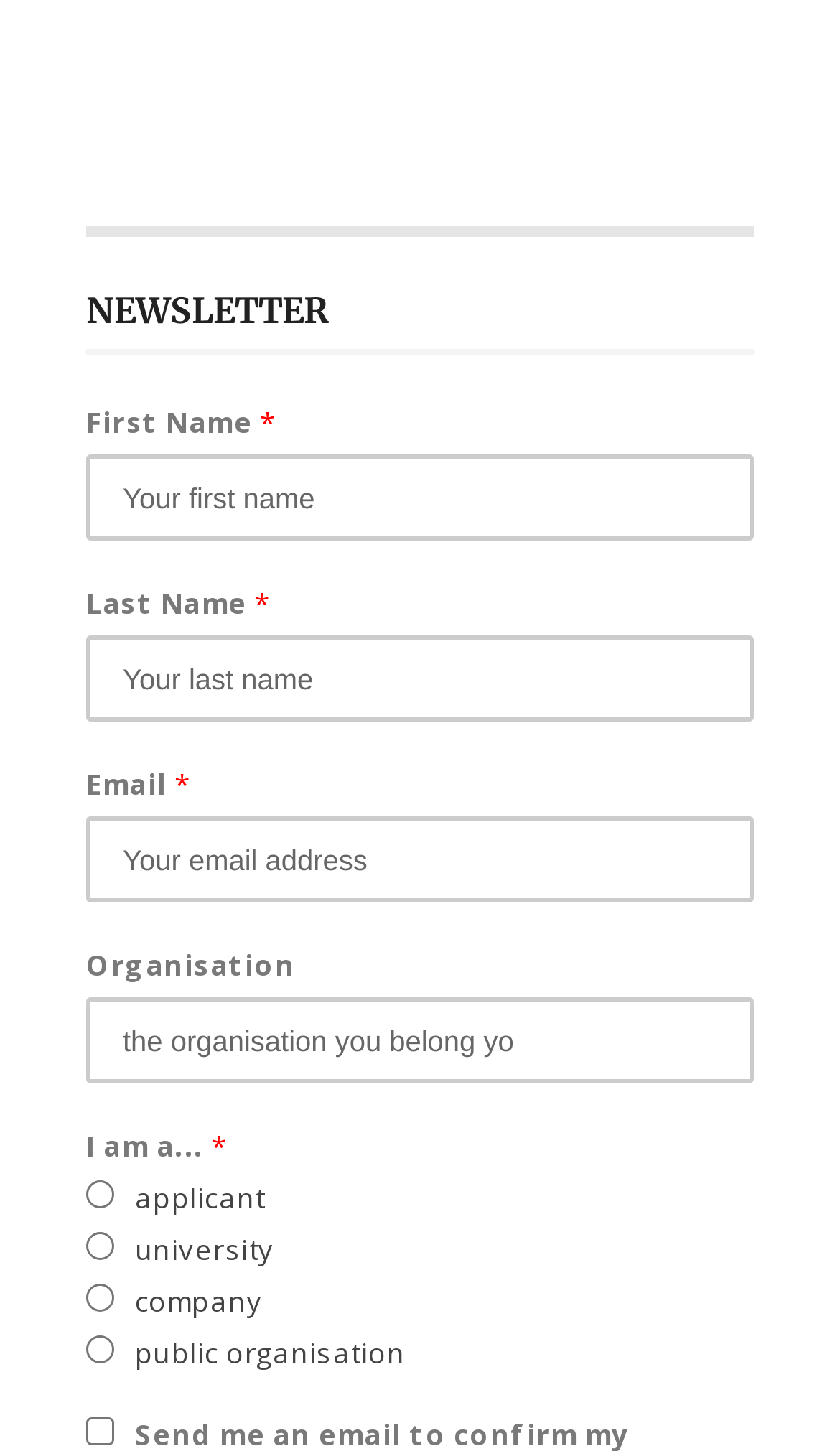Is the checkbox checked by default? Based on the screenshot, please respond with a single word or phrase.

No